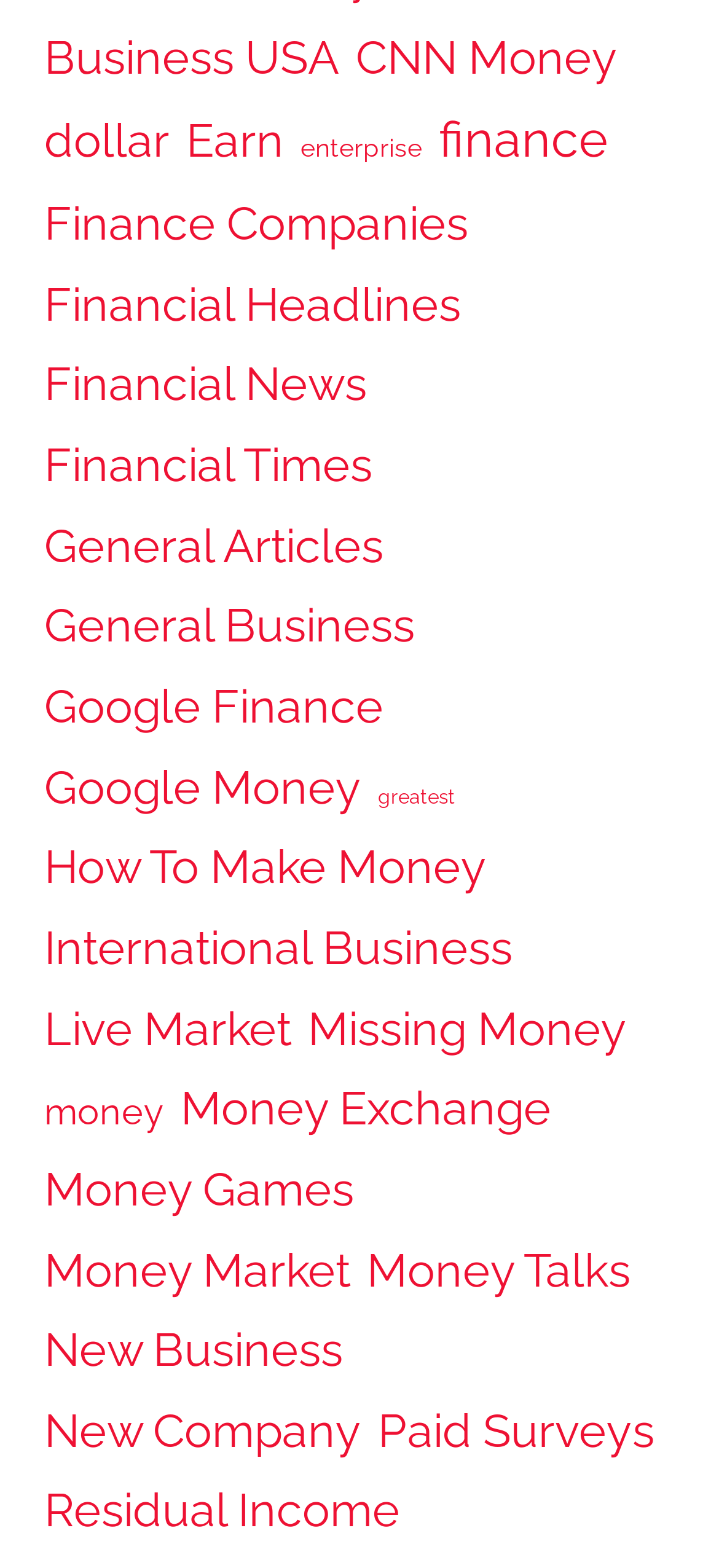Identify the bounding box coordinates for the UI element described as: "New Company".

[0.062, 0.887, 0.503, 0.939]